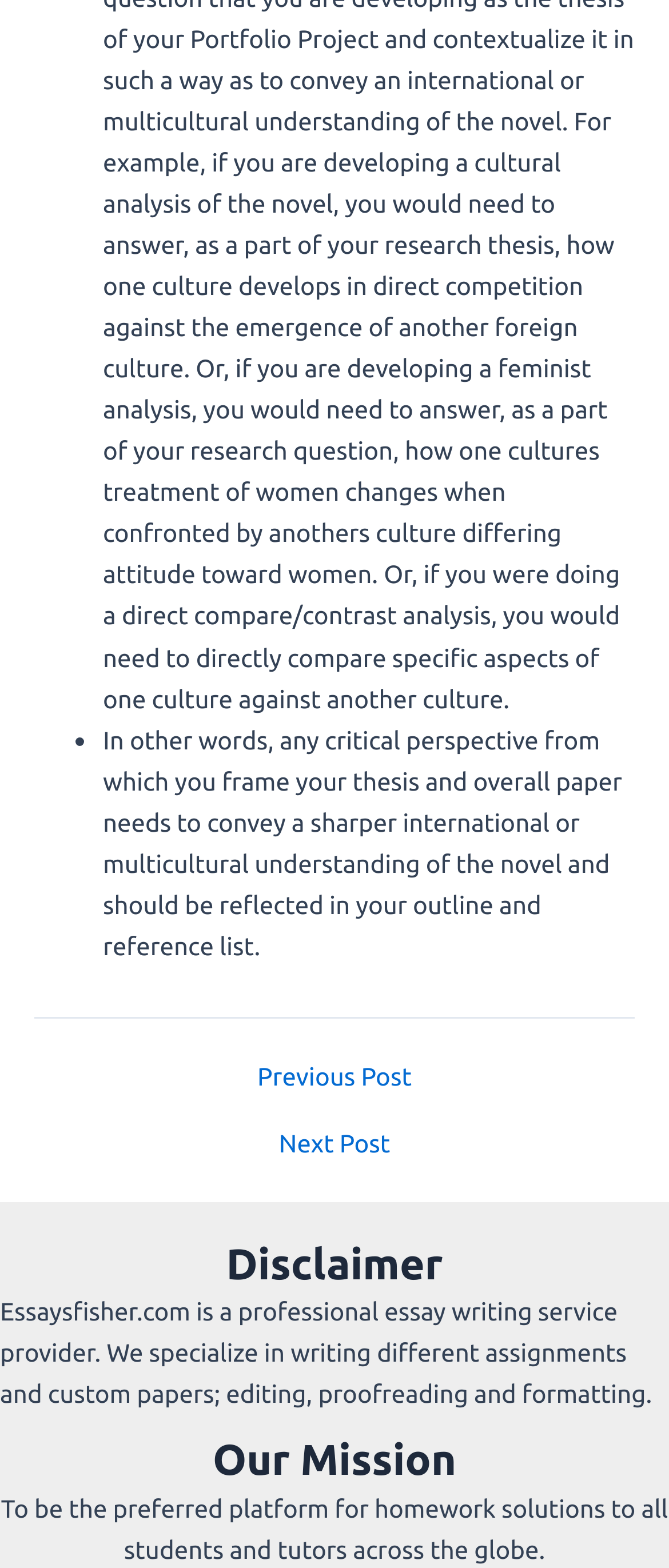What is the tone of the disclaimer section?
Examine the webpage screenshot and provide an in-depth answer to the question.

The tone of the disclaimer section is professional, as it clearly and concisely states the purpose and scope of Essaysfisher.com's services, using formal language and avoiding any promotional or sensational tone.